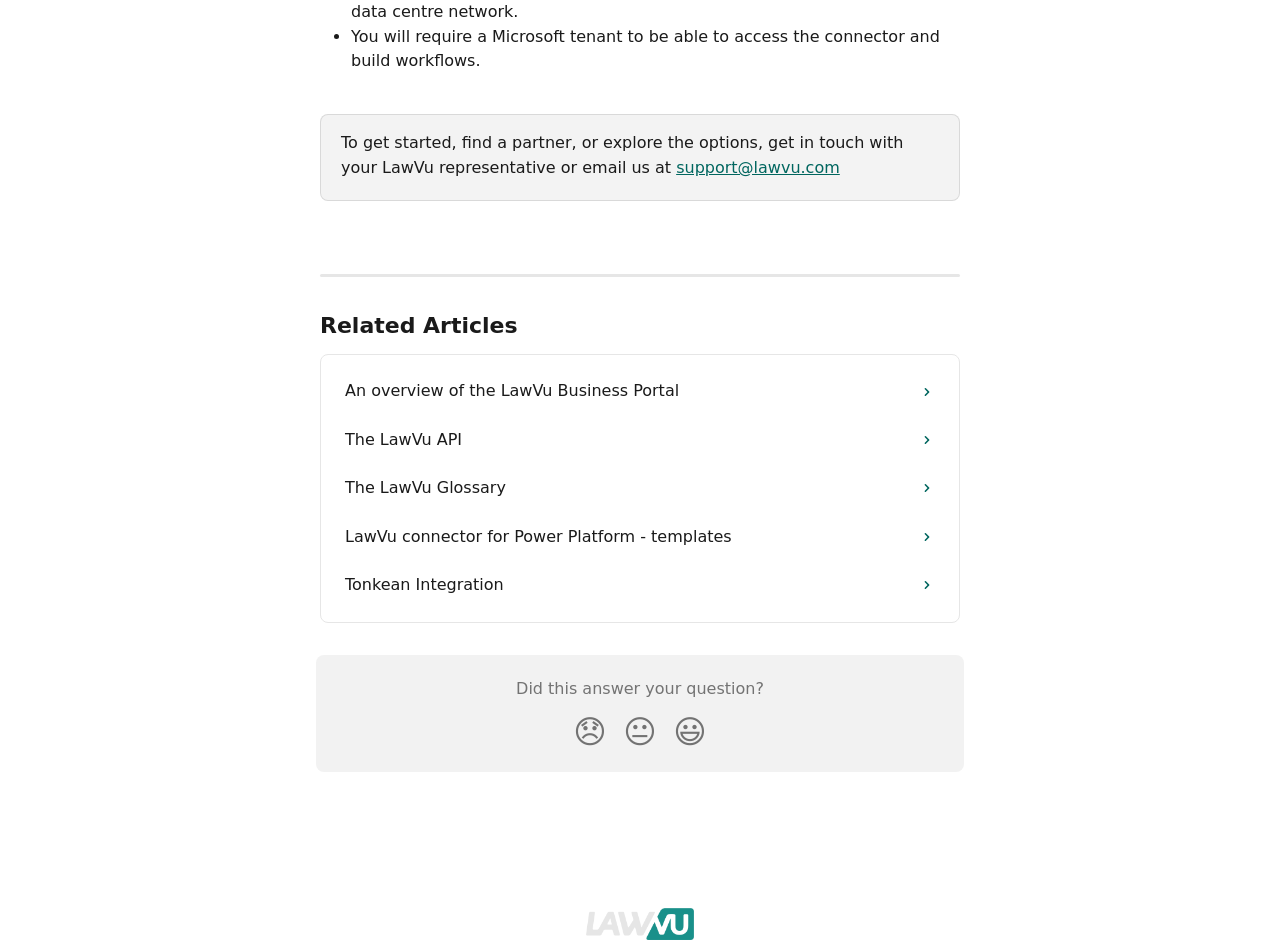Refer to the image and provide an in-depth answer to the question: 
What is the name of the help center linked at the bottom of the page?

The link at the bottom of the page is labeled 'LawVu Help Center' and is accompanied by an image.